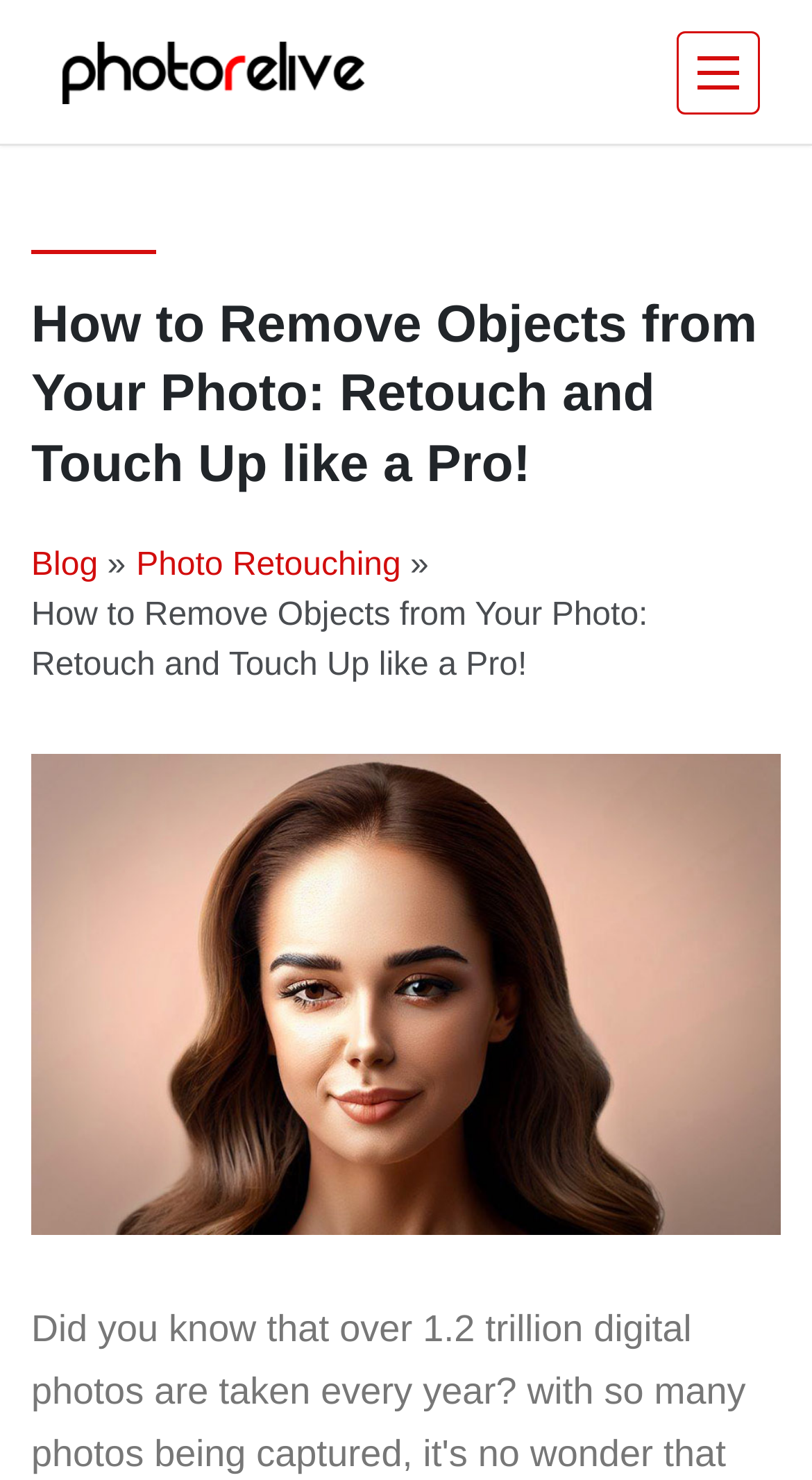Using the details in the image, give a detailed response to the question below:
How many navigation links are there?

There are three navigation links: 'Blog', '»', and 'Photo Retouching'. These links can be found in the navigation bar, which is located below the top banner.